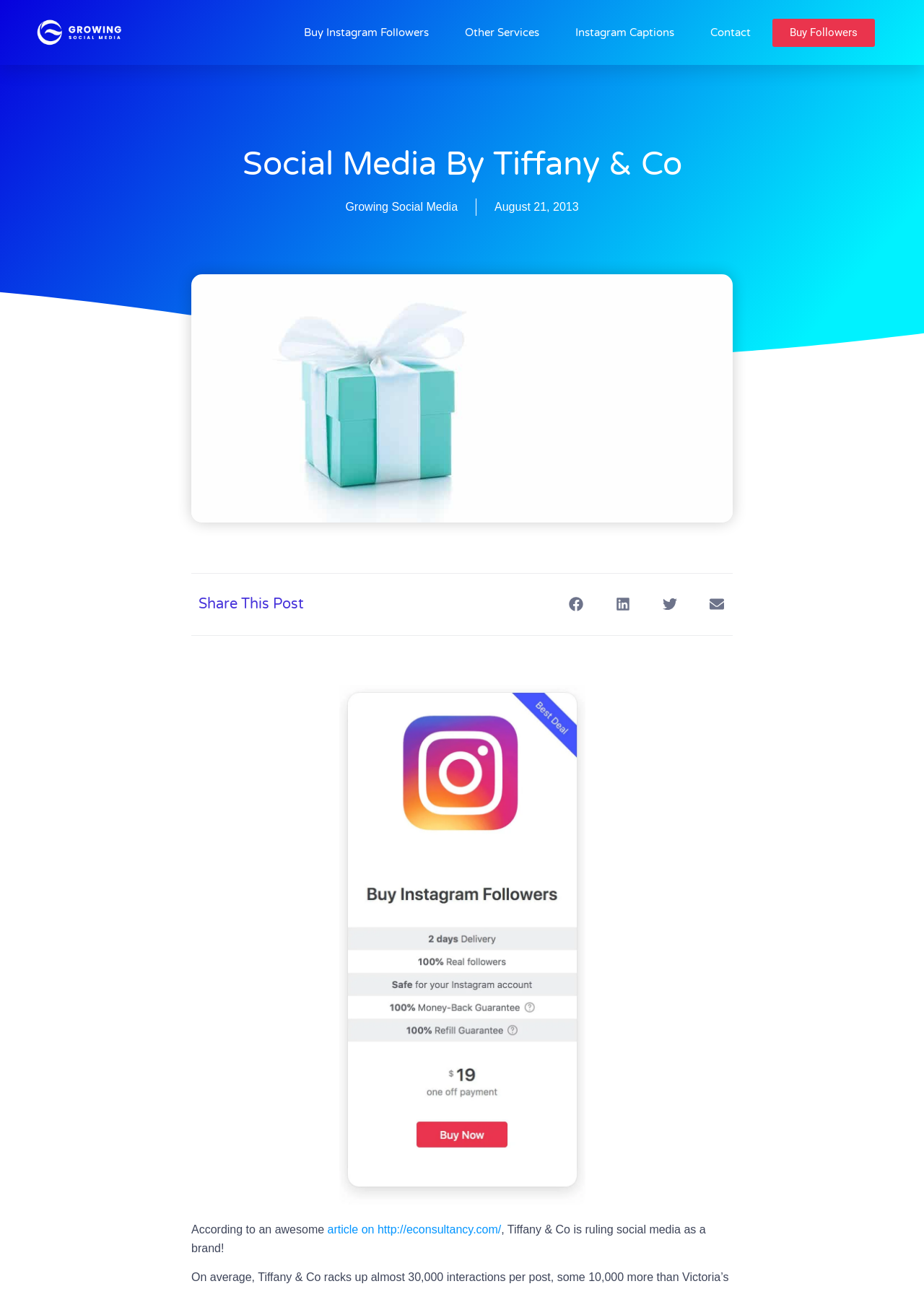Specify the bounding box coordinates of the element's area that should be clicked to execute the given instruction: "Click on Contact". The coordinates should be four float numbers between 0 and 1, i.e., [left, top, right, bottom].

[0.769, 0.0, 0.812, 0.05]